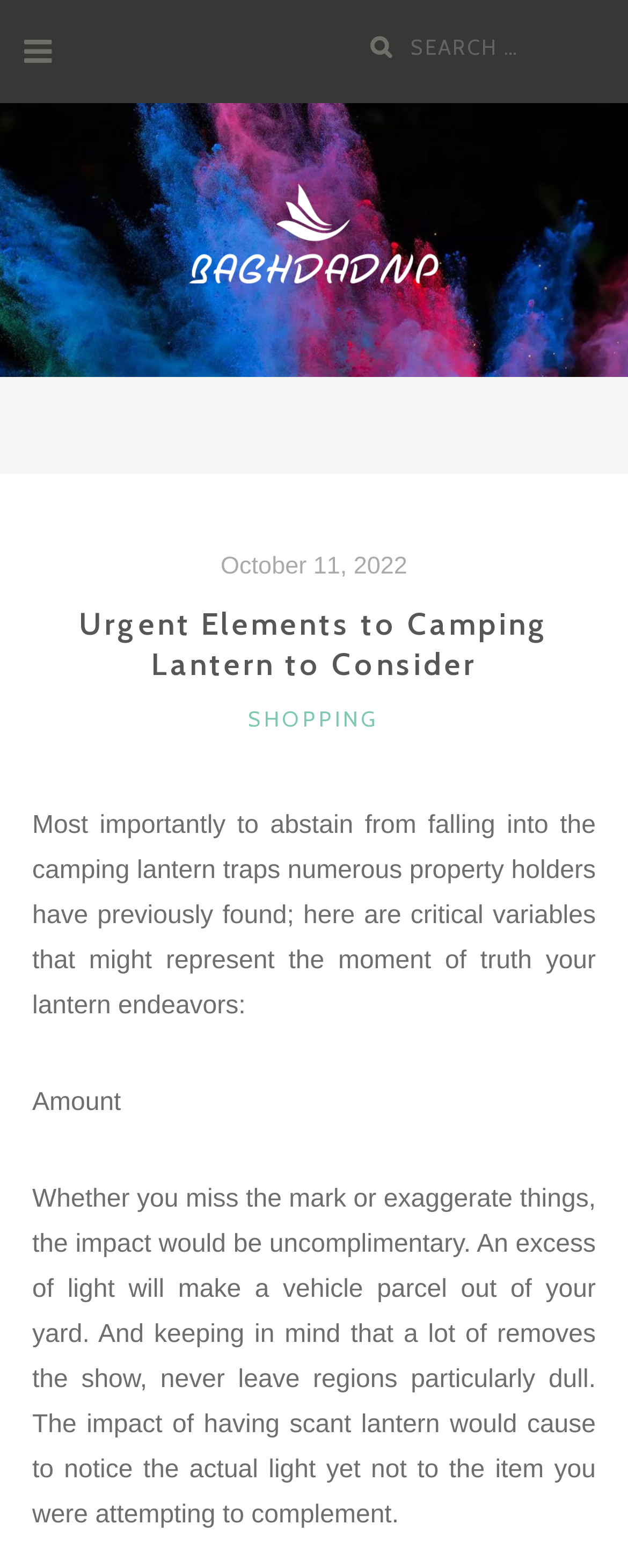What is the purpose of the camping lantern?
Provide a detailed answer to the question using information from the image.

I found the purpose of the camping lantern by reading the text 'never leave regions particularly dull. The impact of having scant lantern would cause to notice the actual light yet not to the item you were attempting to complement.' which is located below the text 'An excess of light will make a vehicle parcel out of your yard.'.